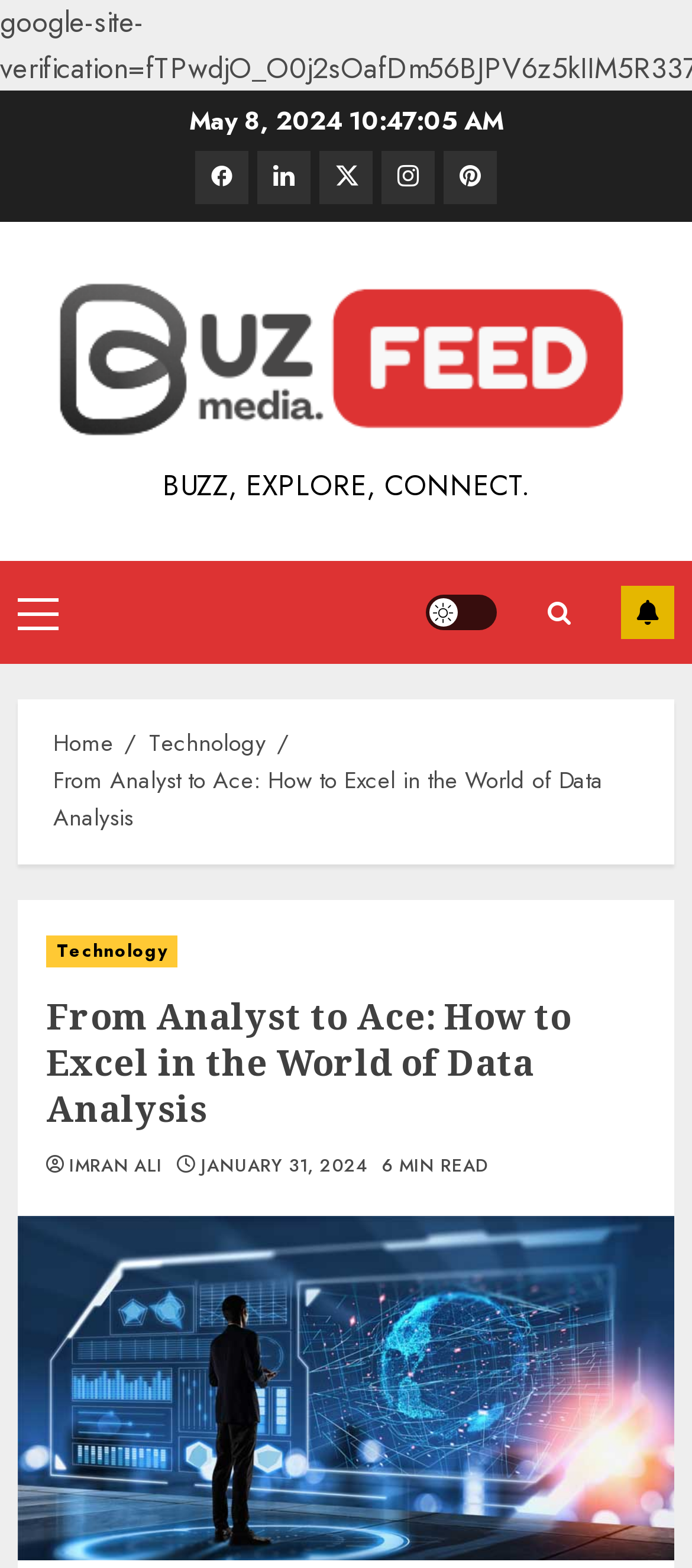Illustrate the webpage with a detailed description.

This webpage appears to be a blog post titled "From Analyst to Ace: How to Excel in the World of Data Analysis". At the top, there is a row of social media links, including Facebook, LinkedIn, Twitter, Instagram, and Pinterest, aligned horizontally. Below this row, there is a link to "Buz feed media" with an accompanying image.

To the right of the image, there is a text "BUZZ, EXPLORE, CONNECT." A primary menu is located on the left side, with a link labeled "Primary Menu". Next to it, there is a "Light/Dark Button" and a search icon. On the far right, there is a "SUBSCRIBE" button.

Below this section, there is a navigation bar with breadcrumbs, showing the path "Home > Technology > From Analyst to Ace: How to Excel in the World of Data Analysis". The main content of the blog post begins below this navigation bar, with a header section that includes the title of the post, the category "Technology", the author "IMRAN ALI", the date "JANUARY 31, 2024", and a "6 MIN READ" indicator.

The meta description suggests that the blog post is about identifying weaknesses to become a better data analyst, but the content of the post itself is not described in the accessibility tree.